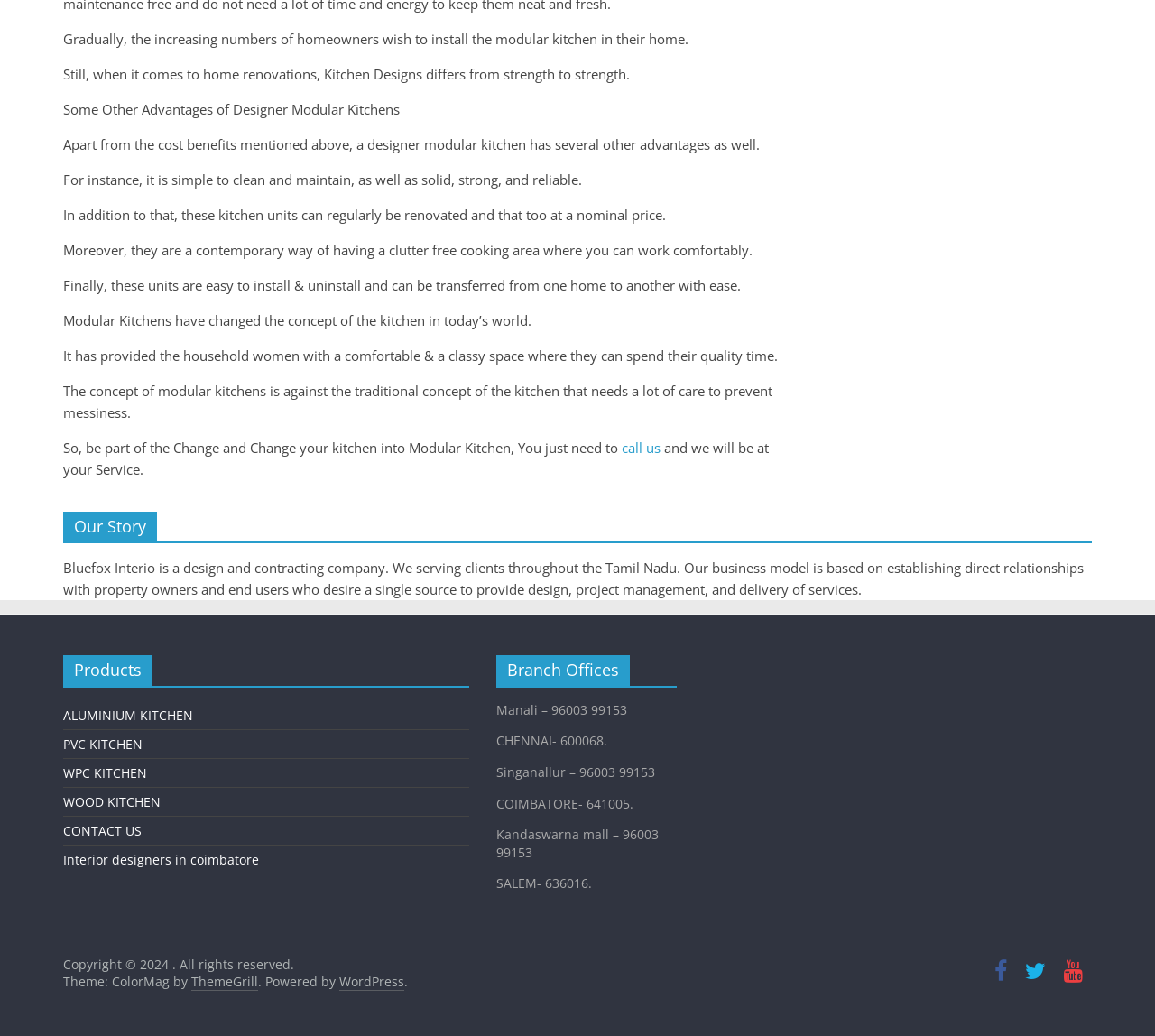Highlight the bounding box coordinates of the element you need to click to perform the following instruction: "click the Facebook icon."

[0.853, 0.932, 0.88, 0.949]